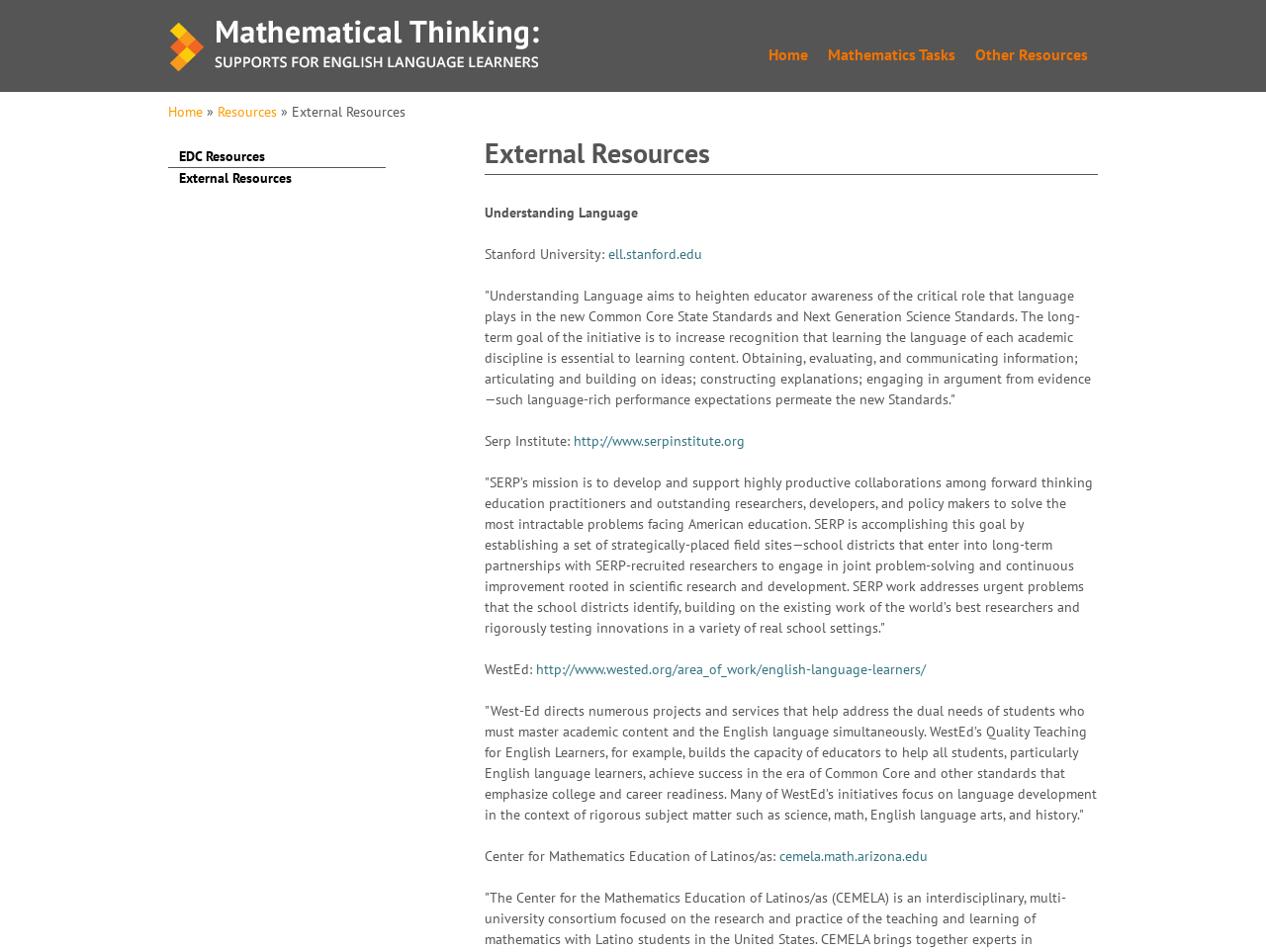Using the information in the image, give a comprehensive answer to the question: 
What is the mission of SERP Institute?

The mission of SERP Institute can be determined by reading the description provided on the webpage, which states that SERP's mission is to develop and support highly productive collaborations among forward-thinking education practitioners and outstanding researchers, developers, and policy makers to solve the most intractable problems facing American education.